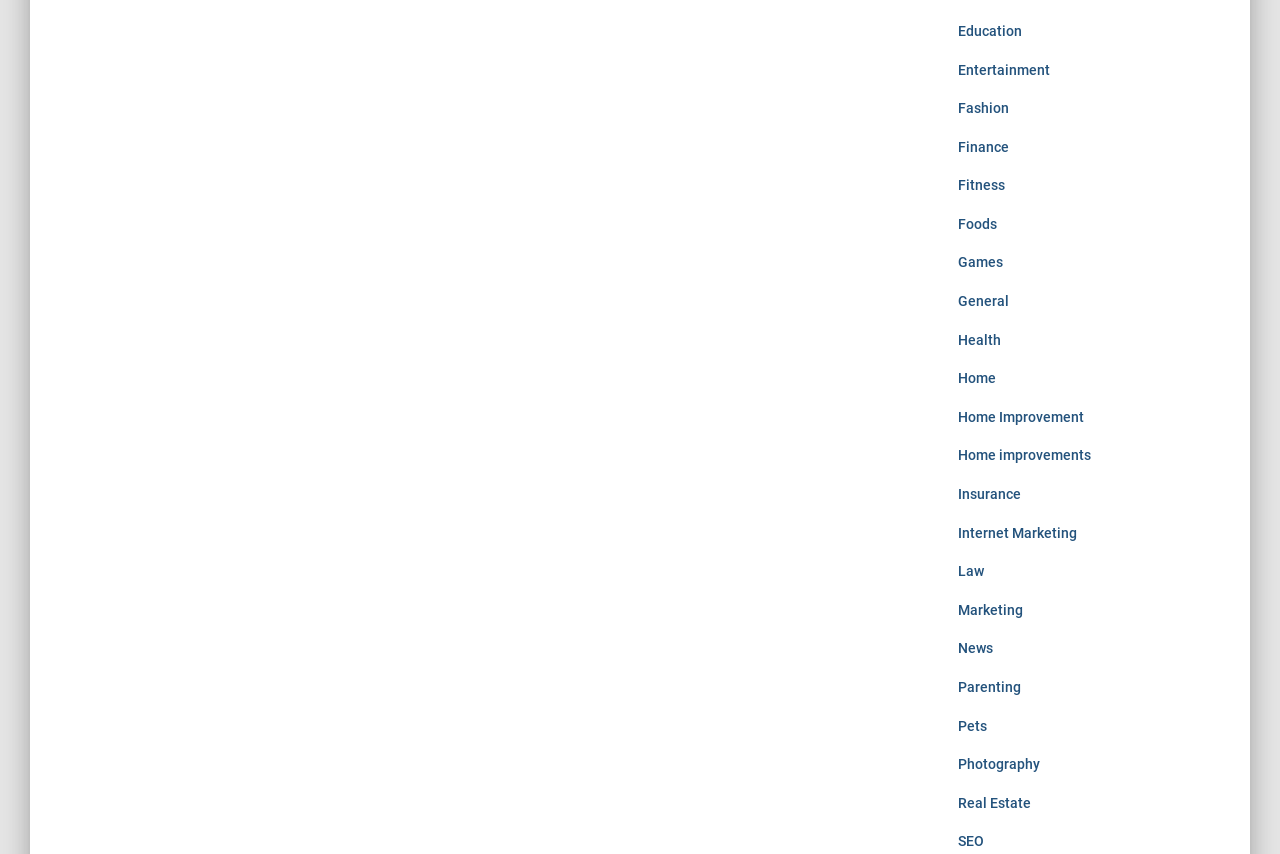Determine the bounding box coordinates of the section to be clicked to follow the instruction: "Discover SEO". The coordinates should be given as four float numbers between 0 and 1, formatted as [left, top, right, bottom].

[0.748, 0.976, 0.768, 0.995]